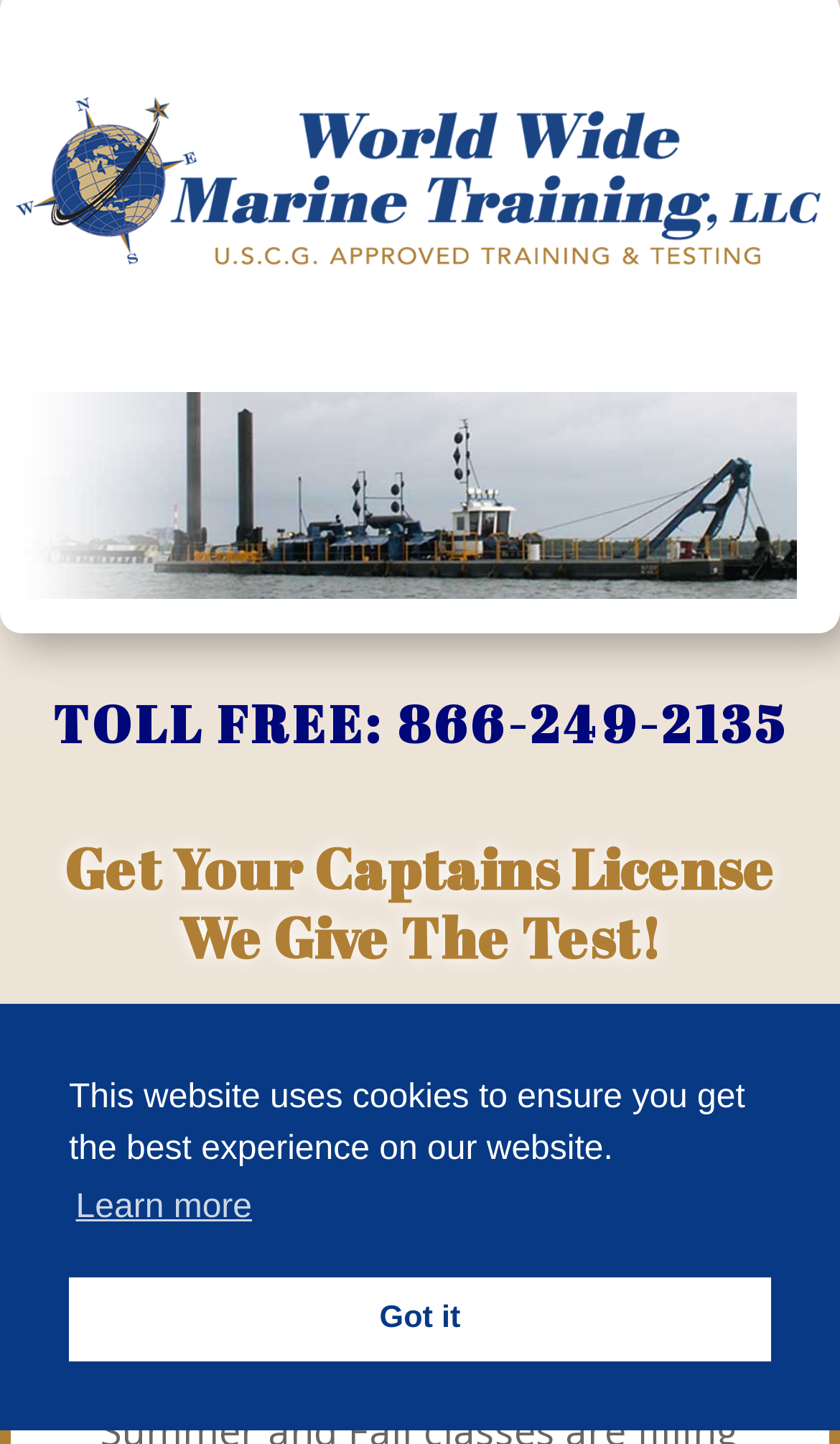What is the email address for customer service?
Please give a detailed and elaborate answer to the question.

I found the email address by looking at the StaticText element that contains the email address.